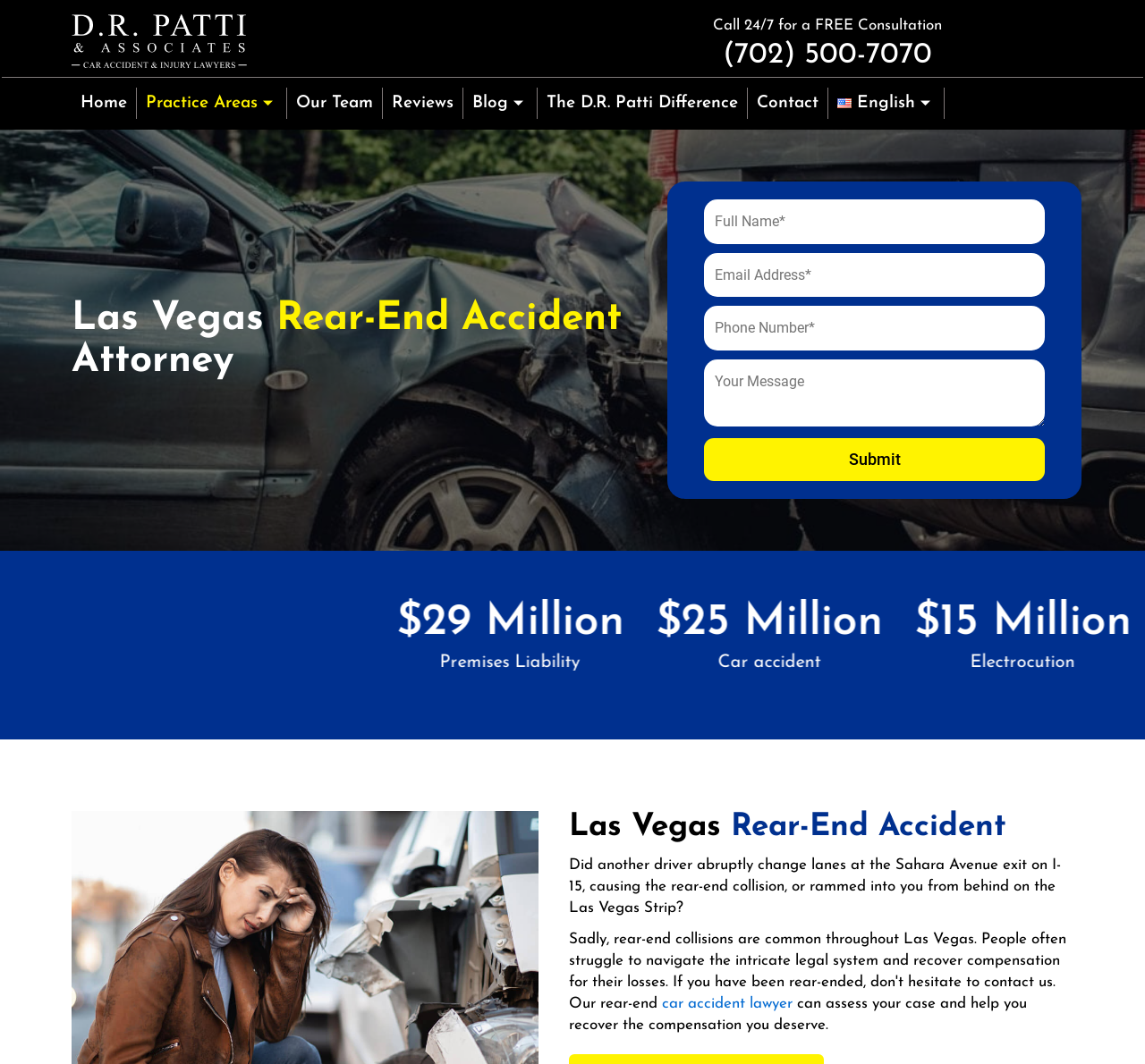Using the details in the image, give a detailed response to the question below:
What is the topic of the webpage's content?

I determined the topic of the webpage's content by reading the headings and text on the webpage, which mention rear-end accidents, car accidents, and seeking compensation, indicating that the webpage is about rear-end accidents.